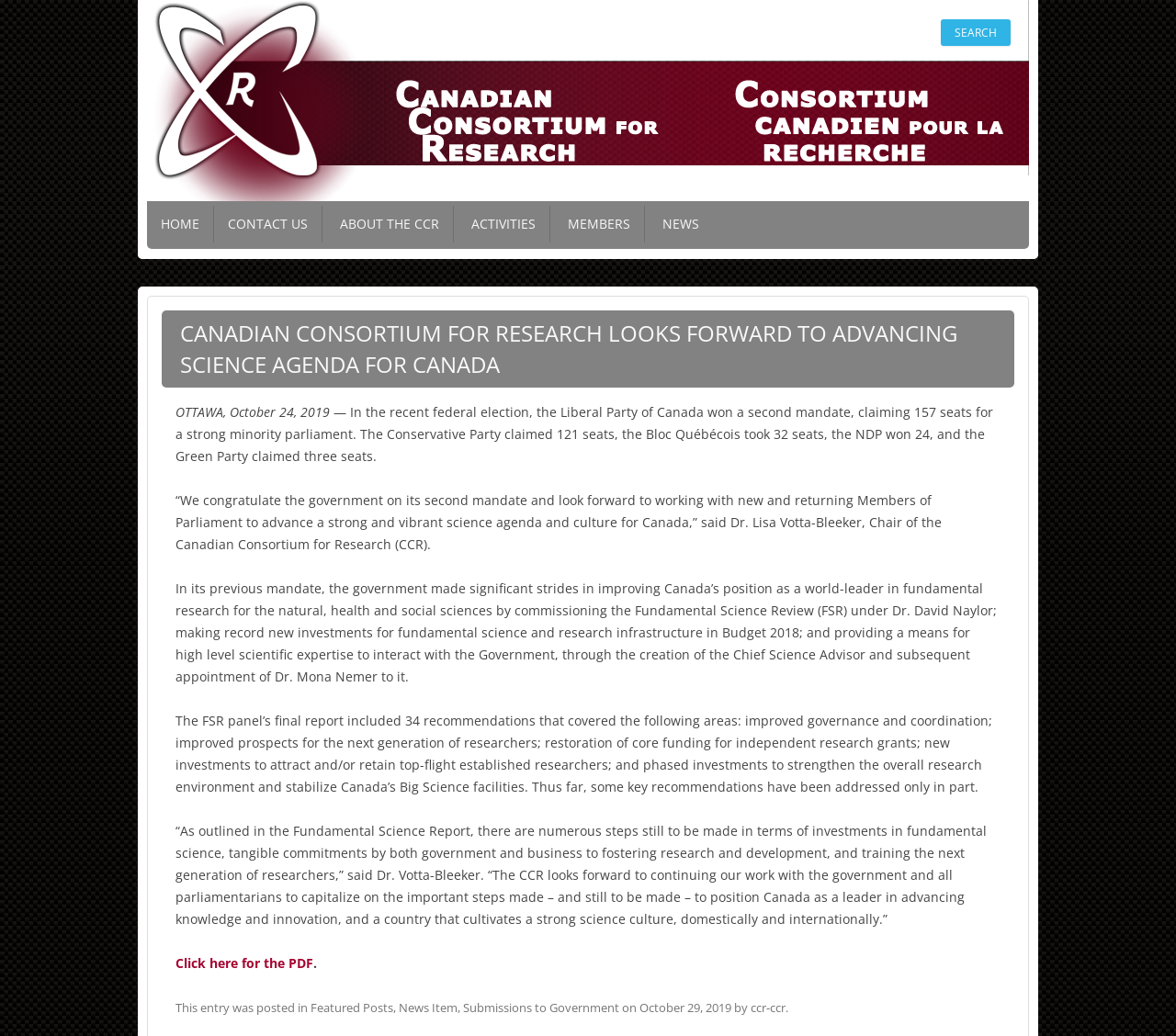What is the purpose of the search bar? Observe the screenshot and provide a one-word or short phrase answer.

To search for content